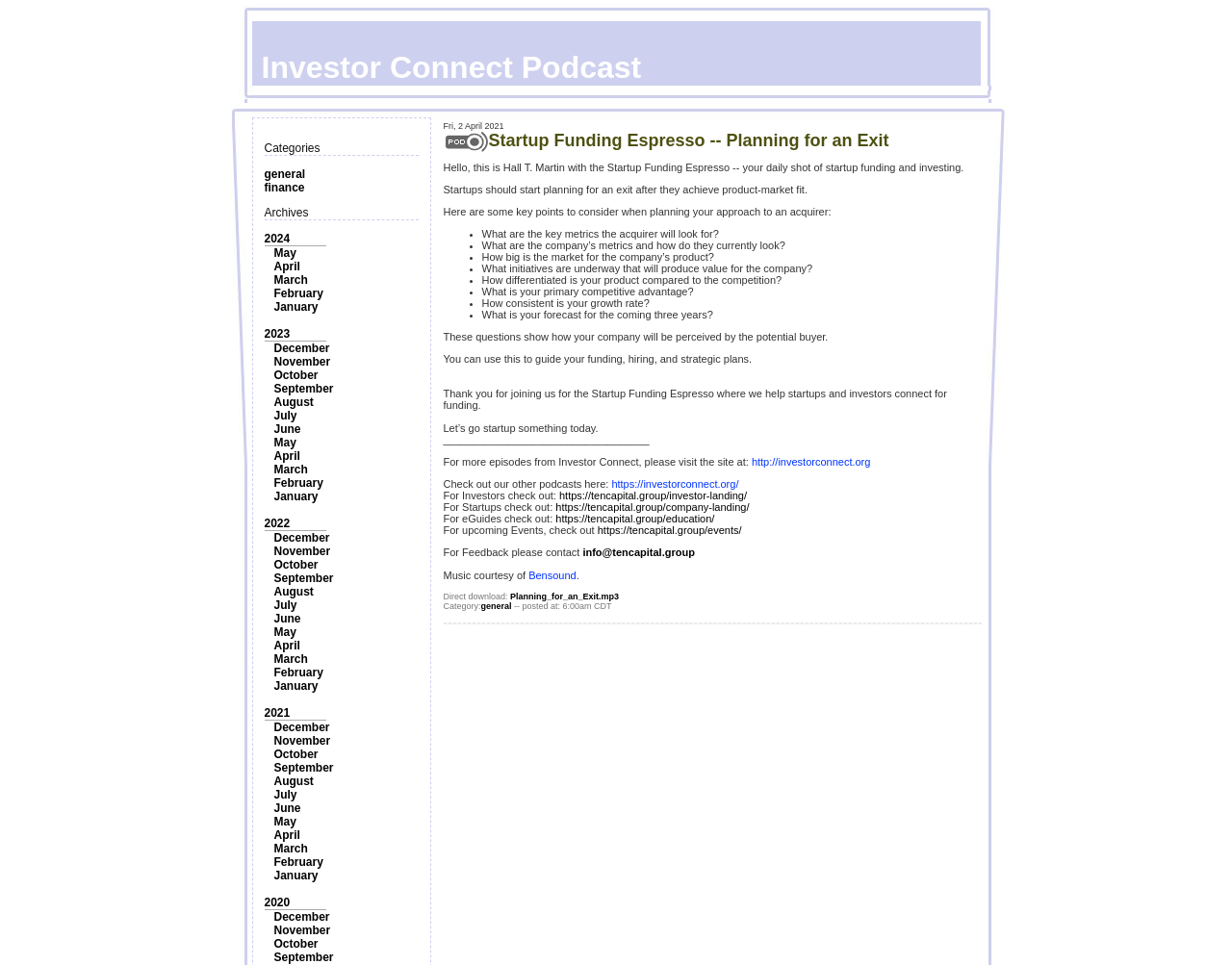Could you determine the bounding box coordinates of the clickable element to complete the instruction: "Select the '2024' year"? Provide the coordinates as four float numbers between 0 and 1, i.e., [left, top, right, bottom].

[0.214, 0.24, 0.235, 0.254]